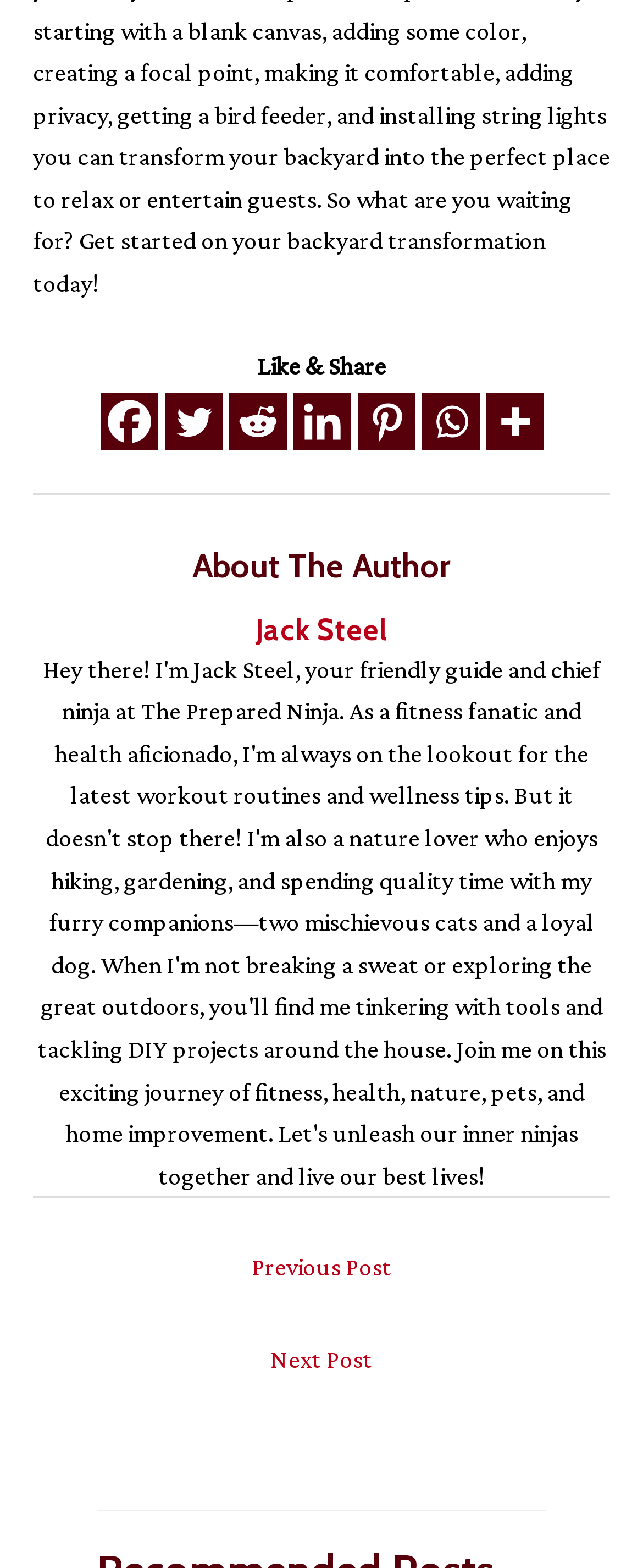Answer the following query concisely with a single word or phrase:
How many navigation links are there?

2